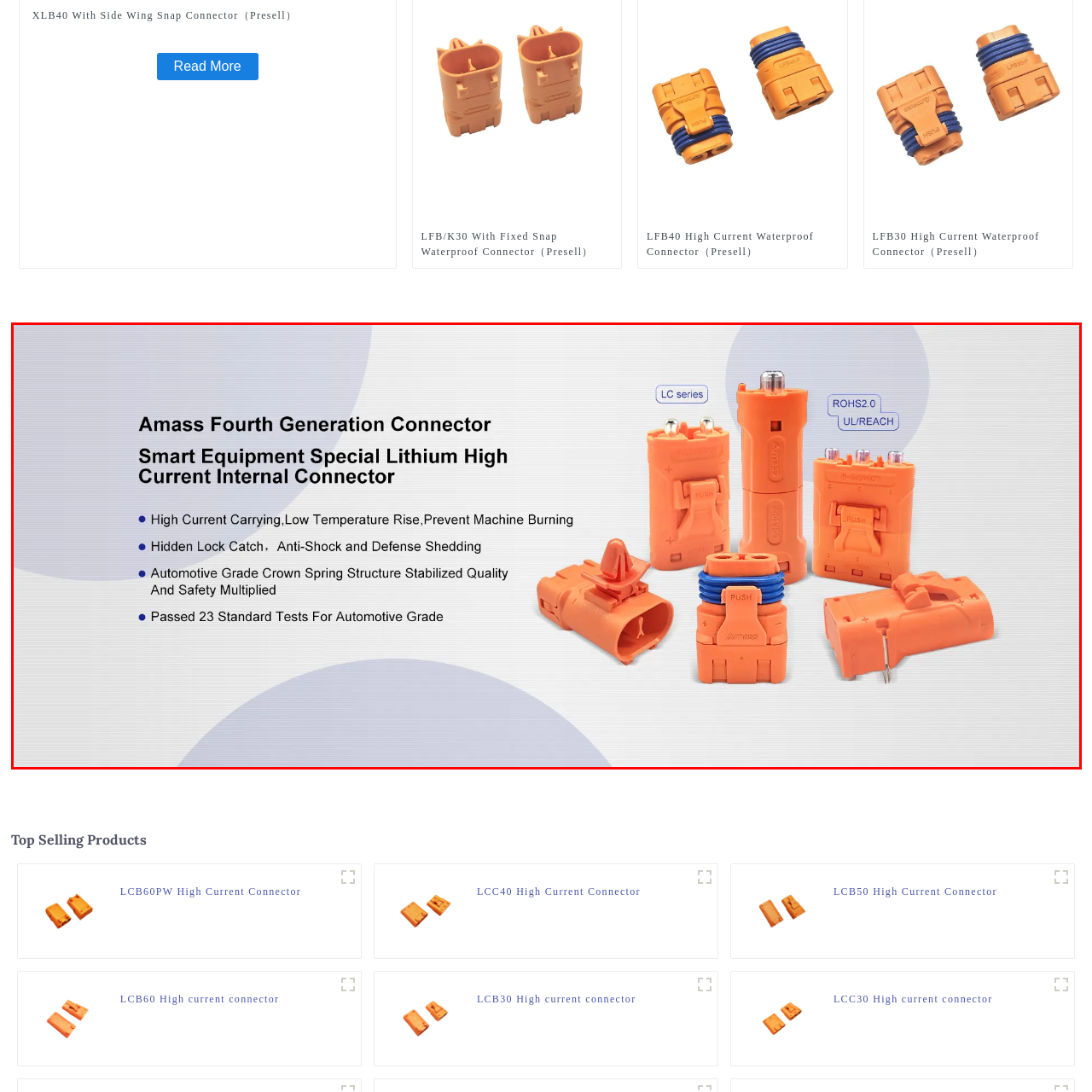Look at the region marked by the red box and describe it extensively.

**Caption:**

The image showcases the **Amass Fourth Generation Connector**, specifically designed for smart equipment utilizing lithium technology. This internal connector is highlighted for its numerous advanced features that enhance performance and safety. It is presented against a soft gradient background, emphasizing its innovative design and vital specifications. 

Key features include:

- **High Current Carrying Capacity:** Ensures low temperature rise to prevent machine burning.
- **Hidden Lock Catch:** Provides anti-shock and defense shedding capabilities, enhancing overall durability.
- **Automotive Grade Construction:** Features a crown spring structure that stabilizes quality and safety.
- **Compliance with Industry Standards:** Successfully passed 23 standard tests for automotive-grade certification.

Highlighted in the design are specific certifications, such as ROHS2.0 and UL/REACH, ensuring adherence to safety and environmental standards. The connectors, predominantly orange, stand out against the background, making them visually striking and immediately recognizable. This image serves as a compelling representation of reliability and cutting-edge technology in high current connectors.